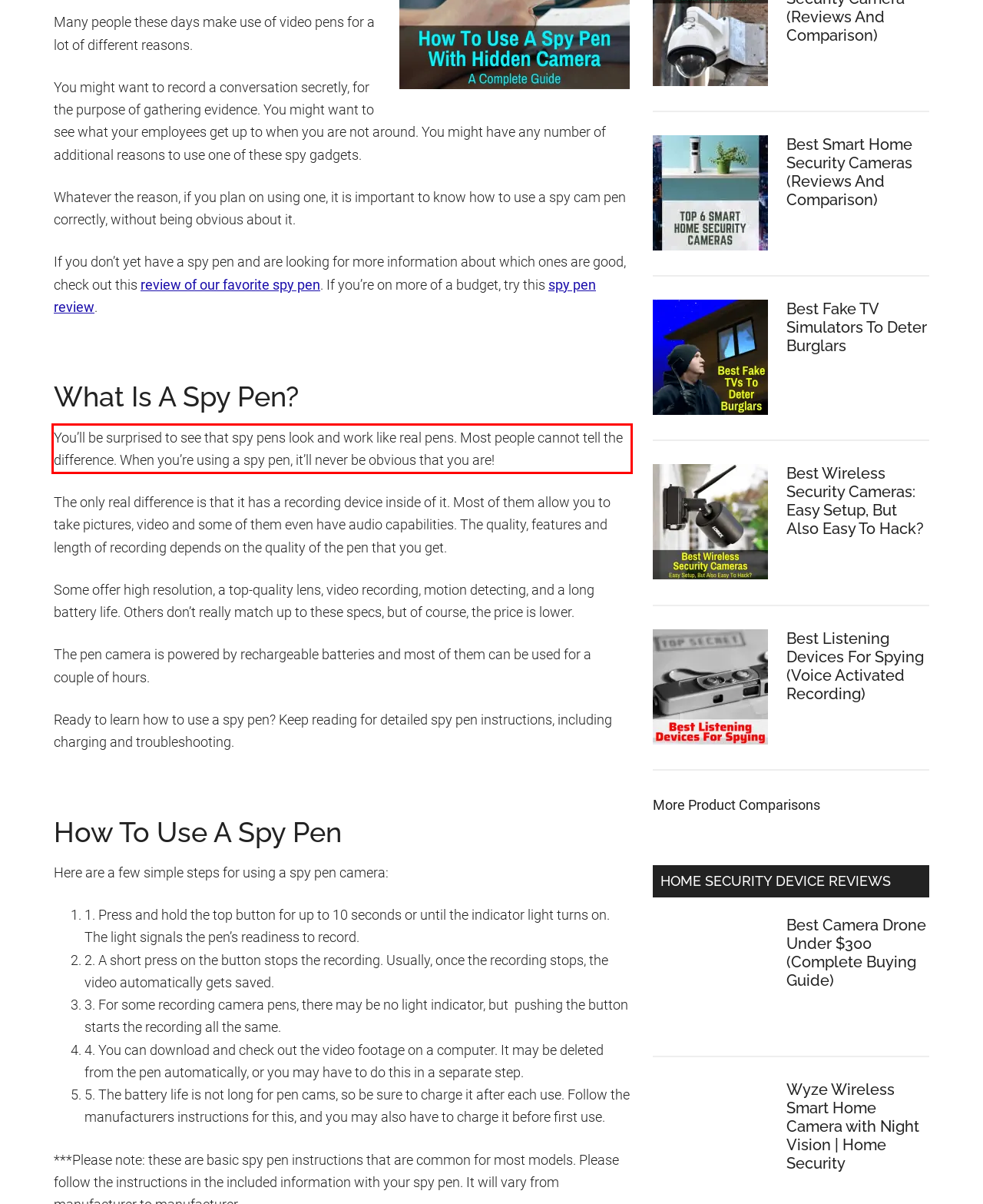Using the provided screenshot of a webpage, recognize the text inside the red rectangle bounding box by performing OCR.

You’ll be surprised to see that spy pens look and work like real pens. Most people cannot tell the difference. When you’re using a spy pen, it’ll never be obvious that you are!